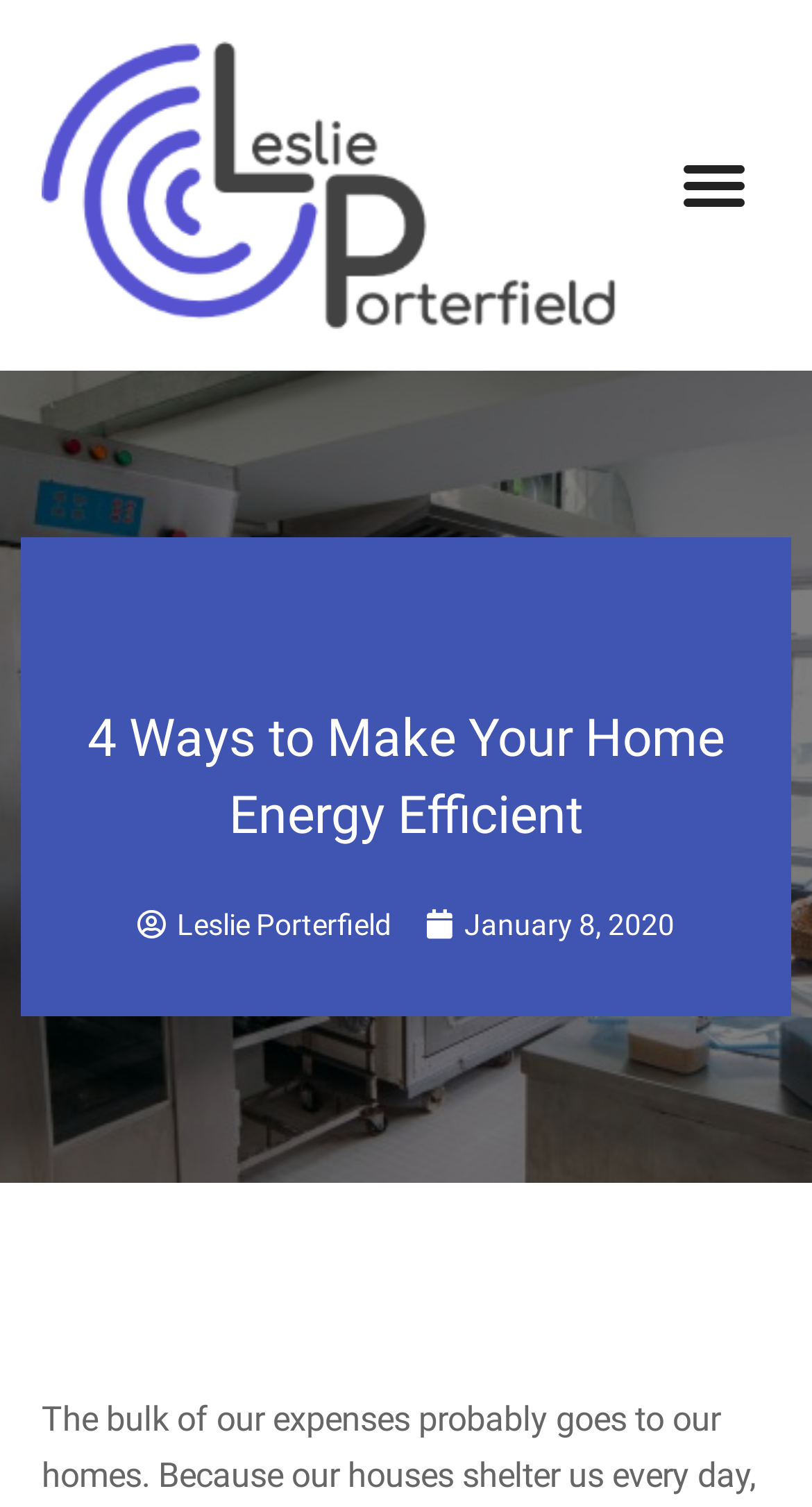Please determine the heading text of this webpage.

4 Ways to Make Your Home Energy Efficient